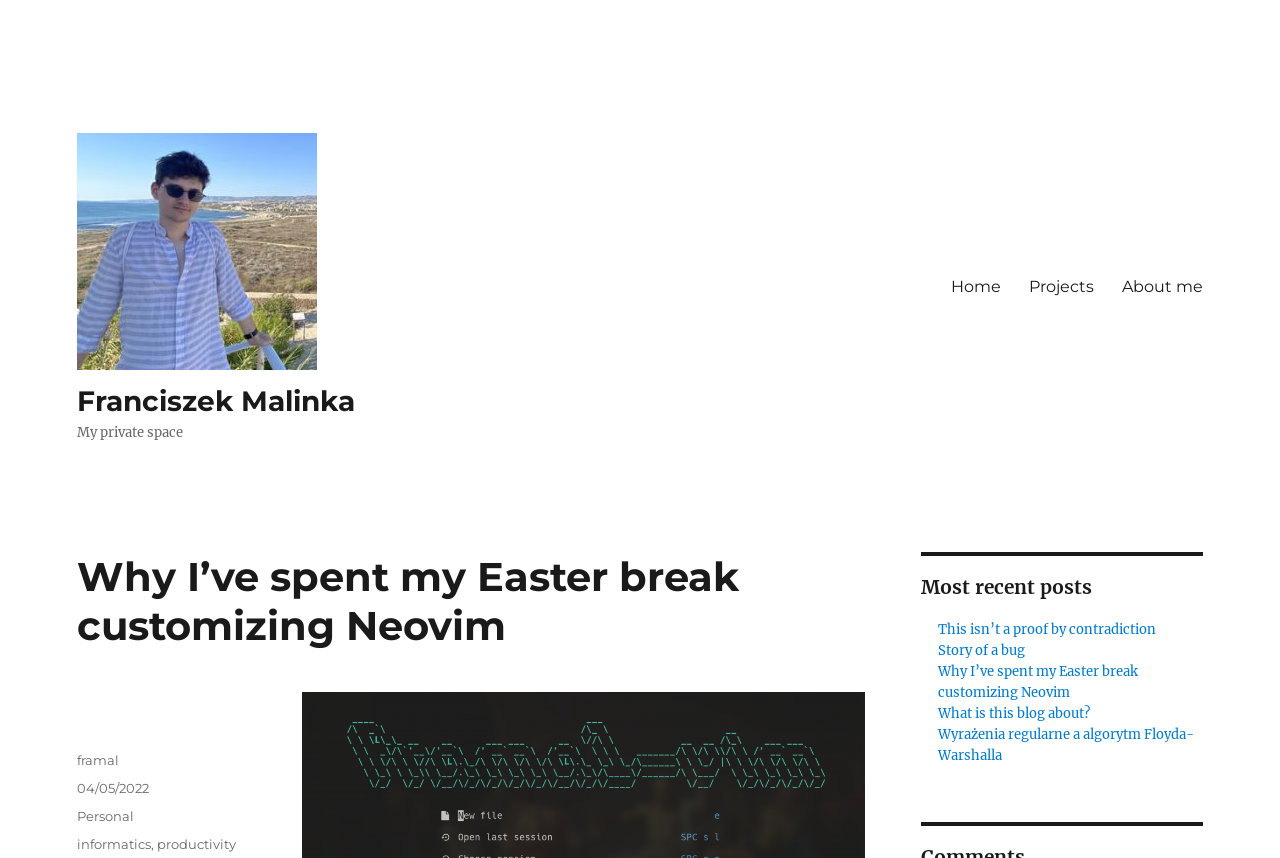Please specify the bounding box coordinates of the clickable region necessary for completing the following instruction: "view author profile". The coordinates must consist of four float numbers between 0 and 1, i.e., [left, top, right, bottom].

[0.06, 0.876, 0.093, 0.895]